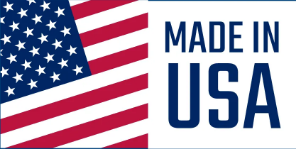What is the color of the canton in the American flag?
Offer a detailed and full explanation in response to the question.

The flag, with its iconic red and white stripes and blue canton filled with white stars, reinforces the theme of national pride and the importance of American manufacturing.